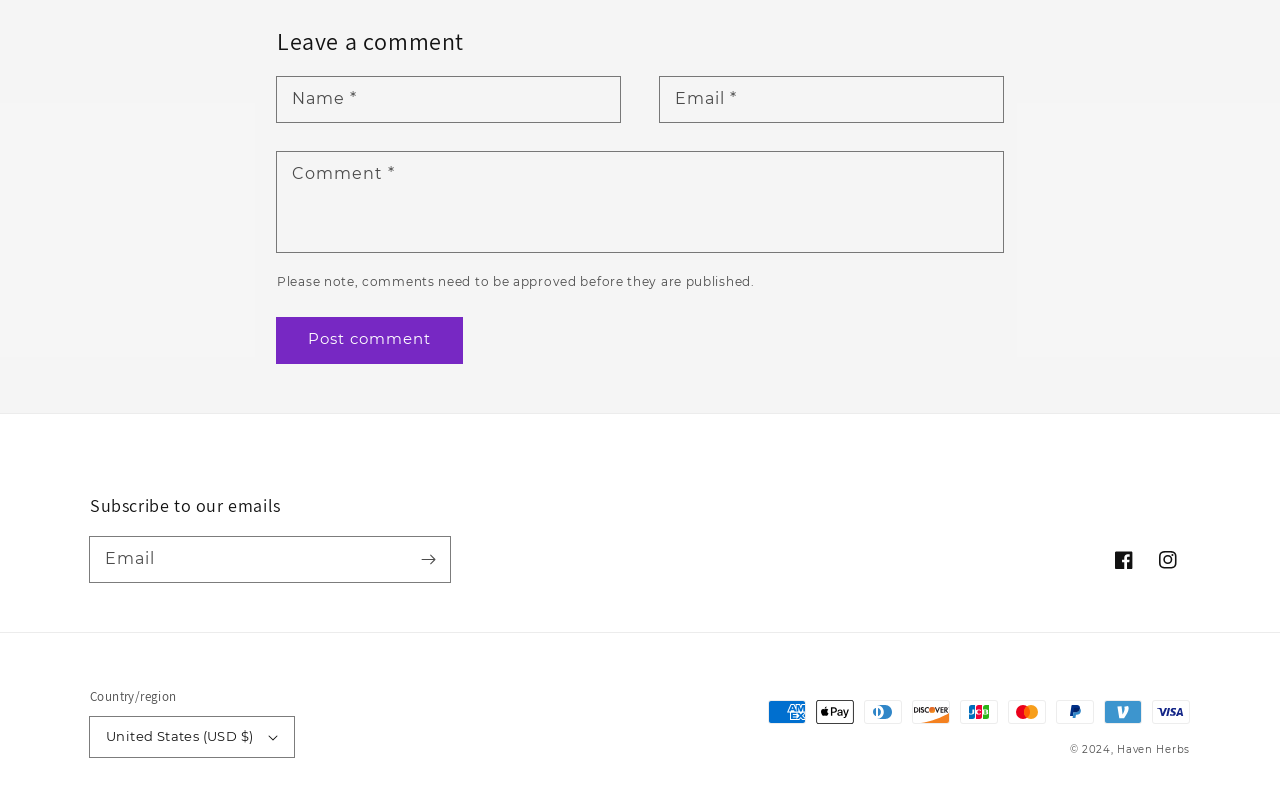Identify the bounding box coordinates for the element that needs to be clicked to fulfill this instruction: "Enter your name". Provide the coordinates in the format of four float numbers between 0 and 1: [left, top, right, bottom].

[0.216, 0.095, 0.484, 0.151]